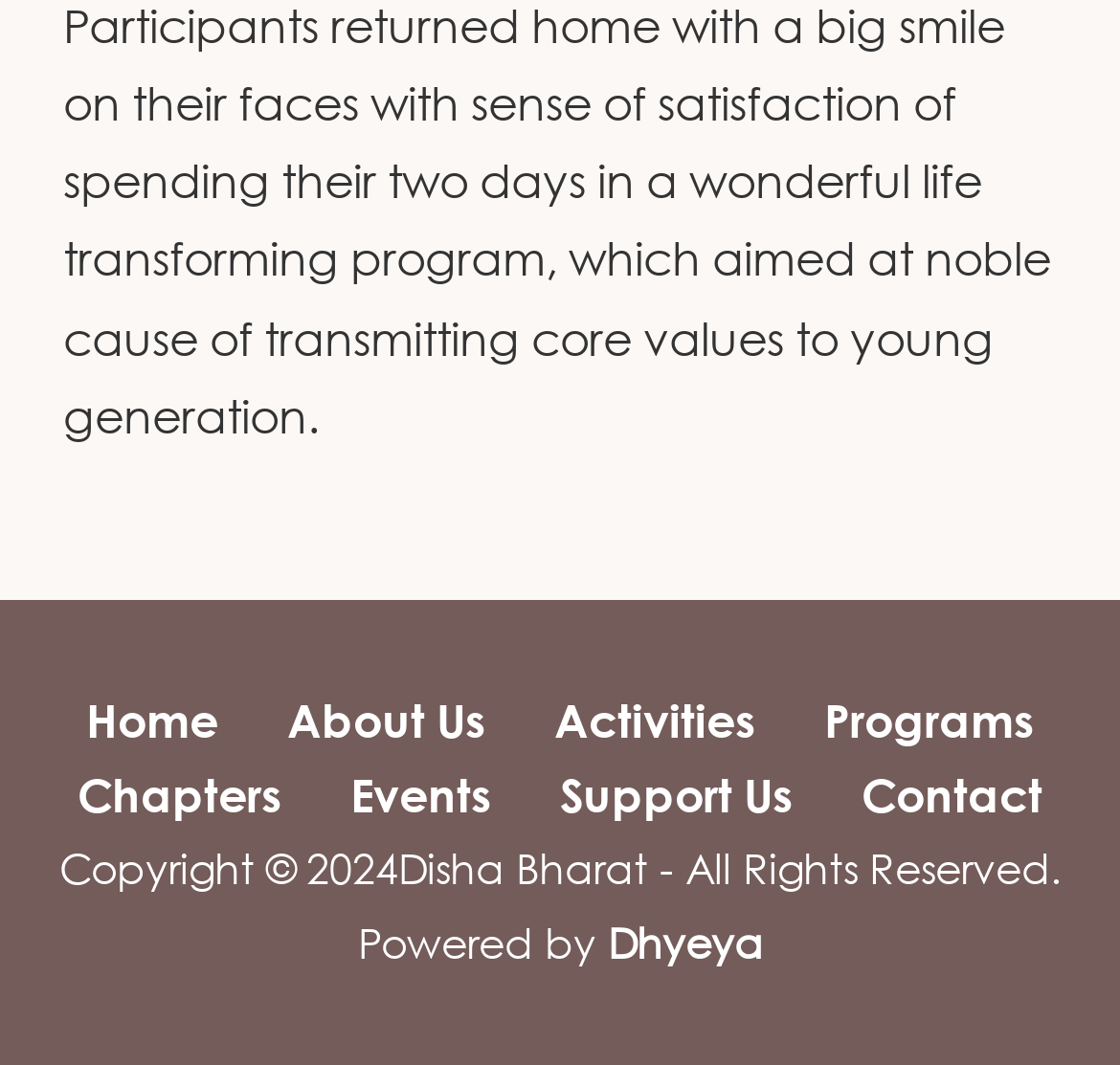Please answer the following query using a single word or phrase: 
What is the last link in the main navigation menu?

Contact